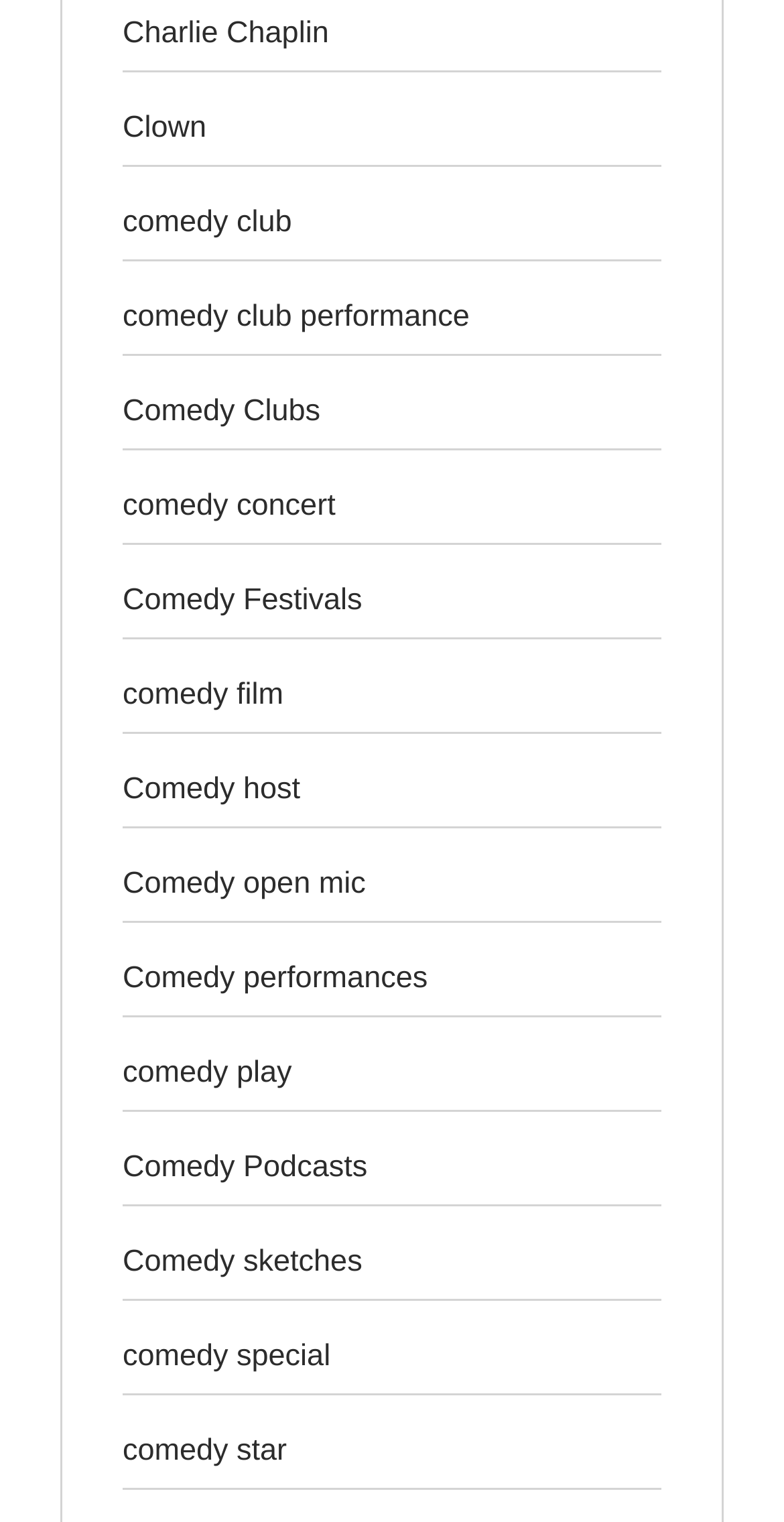Is Charlie Chaplin a comedian?
Refer to the image and give a detailed answer to the question.

The link 'Charlie Chaplin' is listed among other comedy-related links, implying that Charlie Chaplin is a comedian or related to the comedy industry.